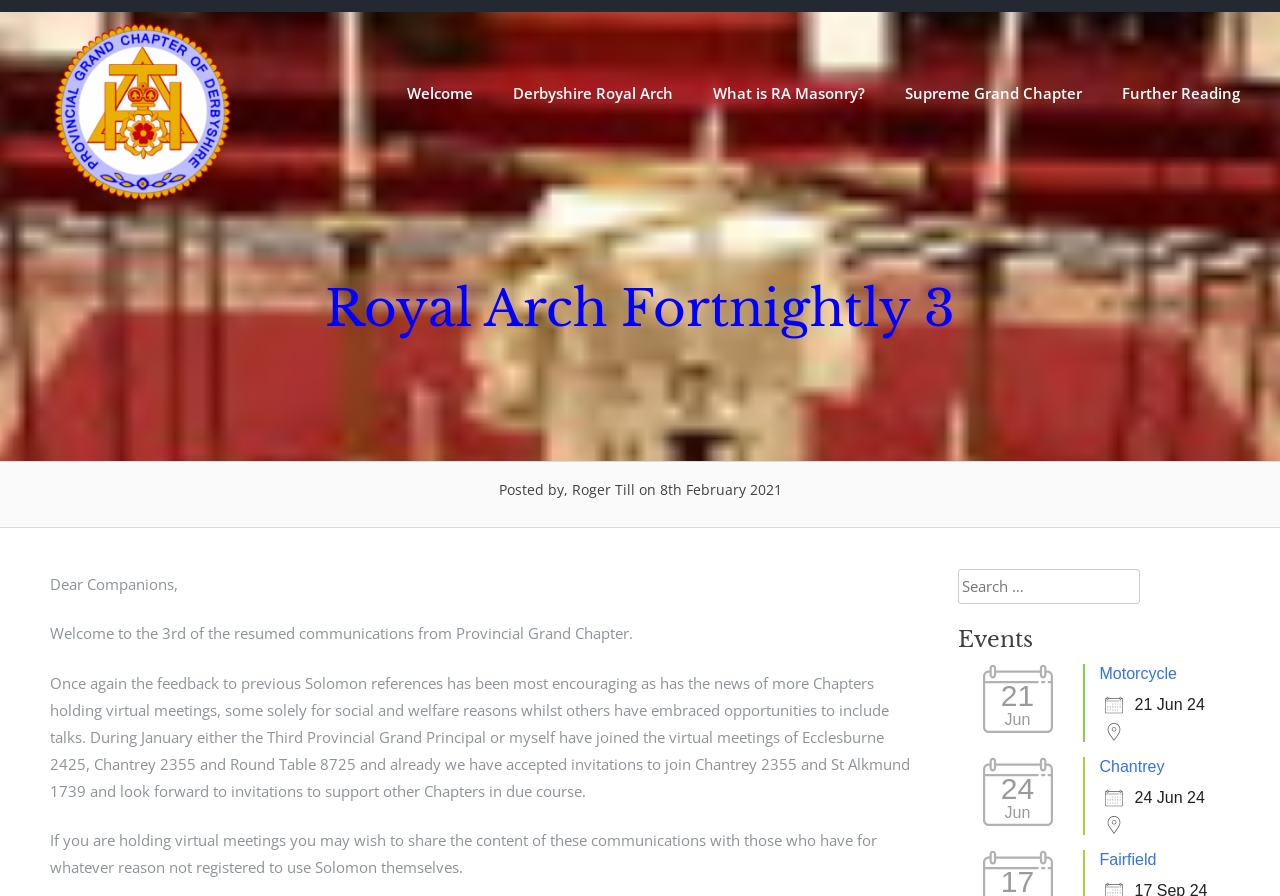Please locate and retrieve the main header text of the webpage.

Royal Arch Fortnightly 3